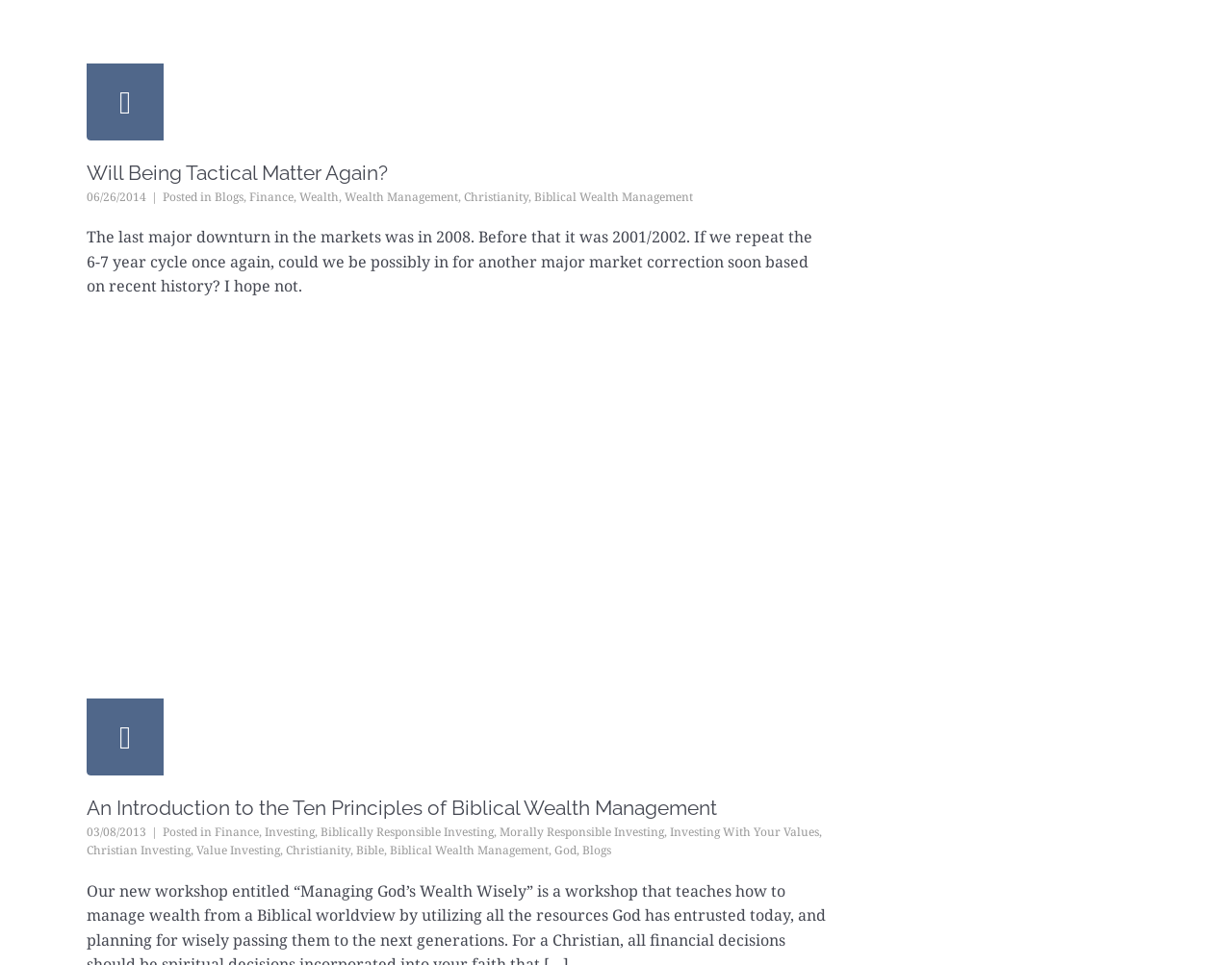How many articles are on this webpage?
Look at the image and respond with a one-word or short phrase answer.

2